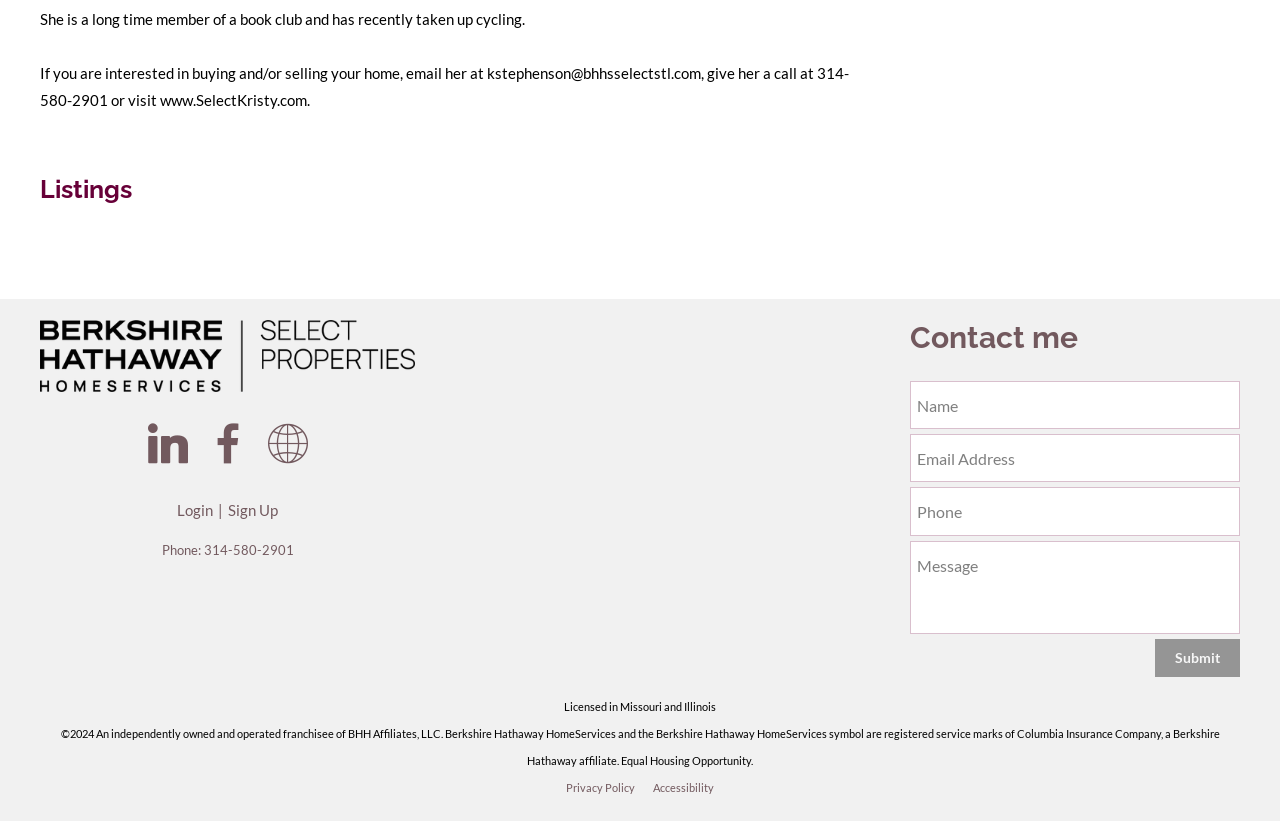Determine the bounding box coordinates for the element that should be clicked to follow this instruction: "Visit Kristy's website". The coordinates should be given as four float numbers between 0 and 1, in the format [left, top, right, bottom].

[0.209, 0.514, 0.24, 0.573]